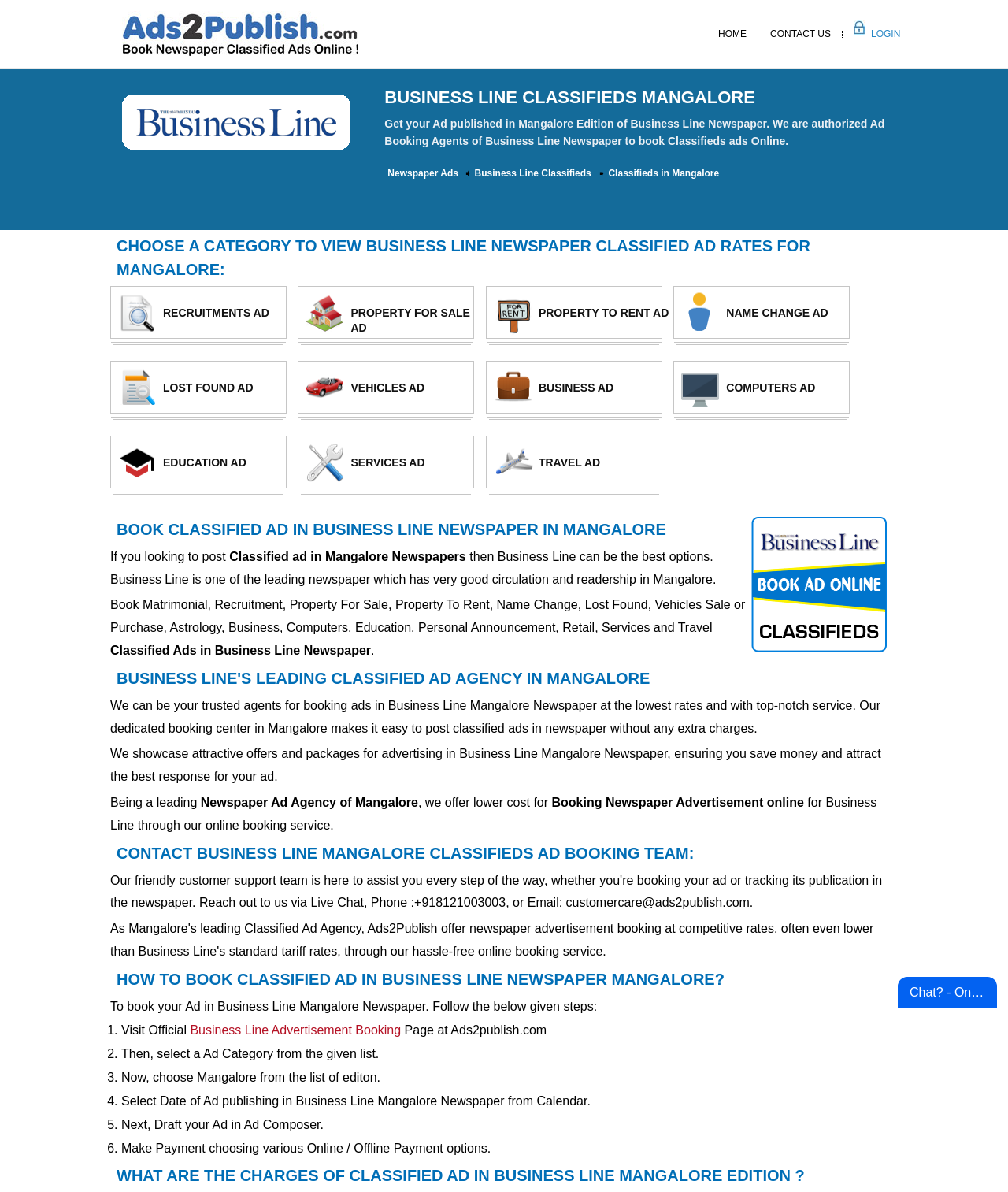Find the headline of the webpage and generate its text content.

BUSINESS LINE CLASSIFIEDS MANGALORE